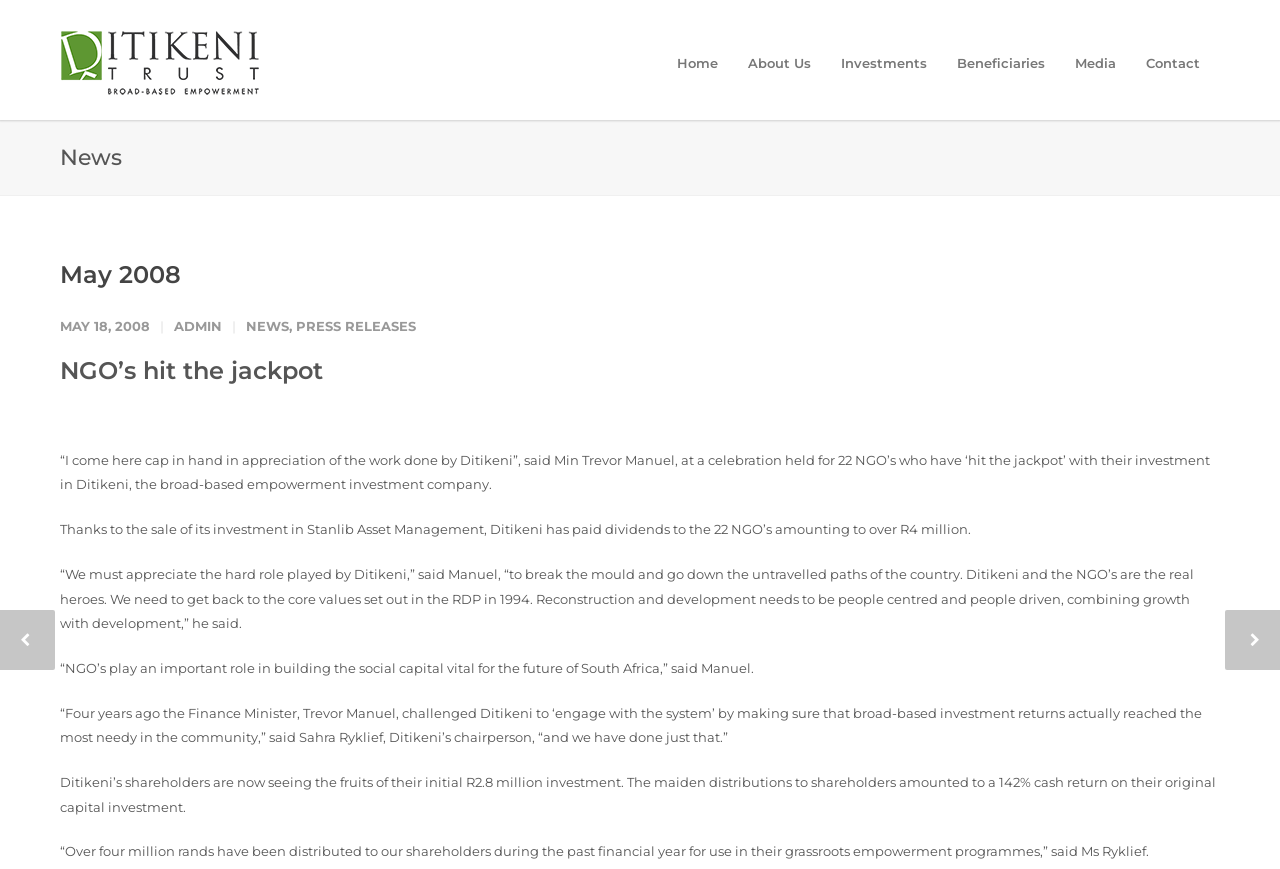Who is the chairperson of Ditikeni?
Please give a detailed and elaborate explanation in response to the question.

I found the answer by reading the text content of the webpage, specifically the sentence '“Four years ago the Finance Minister, Trevor Manuel, challenged Ditikeni to ‘engage with the system’ by making sure that broad-based investment returns actually reached the most needy in the community,” said Sahra Ryklief, Ditikeni’s chairperson...' which mentions the name of the chairperson.